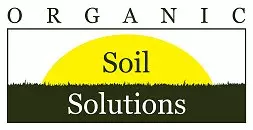Provide an in-depth description of all elements within the image.

The image prominently features the logo for "Organic Soil Solutions." The design incorporates the words "ORGANIC" spelled out in bold, uppercase letters at the top, symbolizing a natural approach to soil management. Beneath, the word "Soil" is set in a larger, central font, highlighted by a sunlit yellow circle that represents vitality and growth. Below "Soil," the word "Solutions" is presented in an elegant, serif font, emphasizing professionalism and expertise in the field. The logo is framed by a green strip at the bottom, which conveys a connection to nature and sustainability, making it an inviting representation of the brand's commitment to organic practices in soil health.